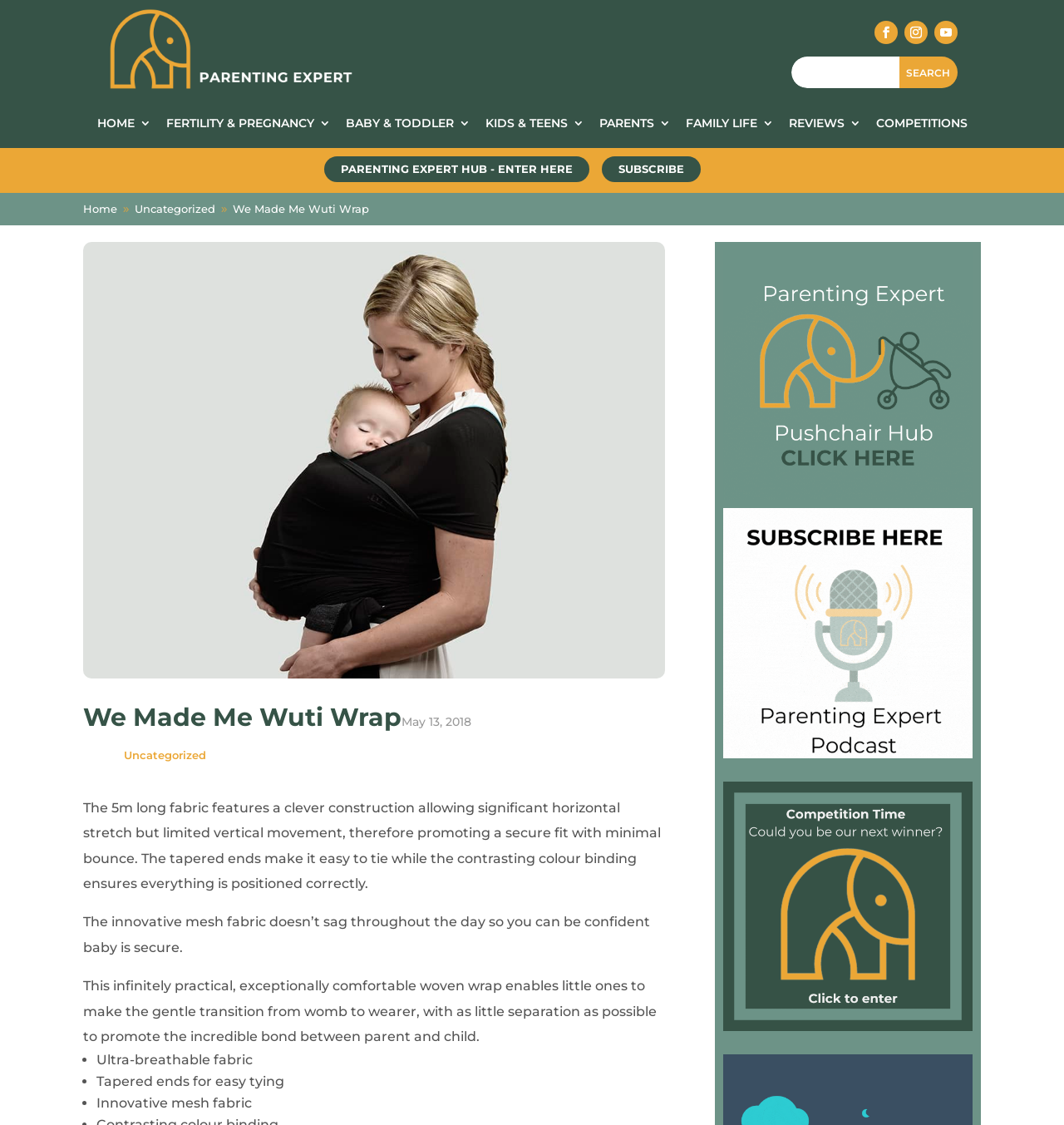Determine the bounding box coordinates of the target area to click to execute the following instruction: "View reviews."

[0.741, 0.104, 0.809, 0.12]